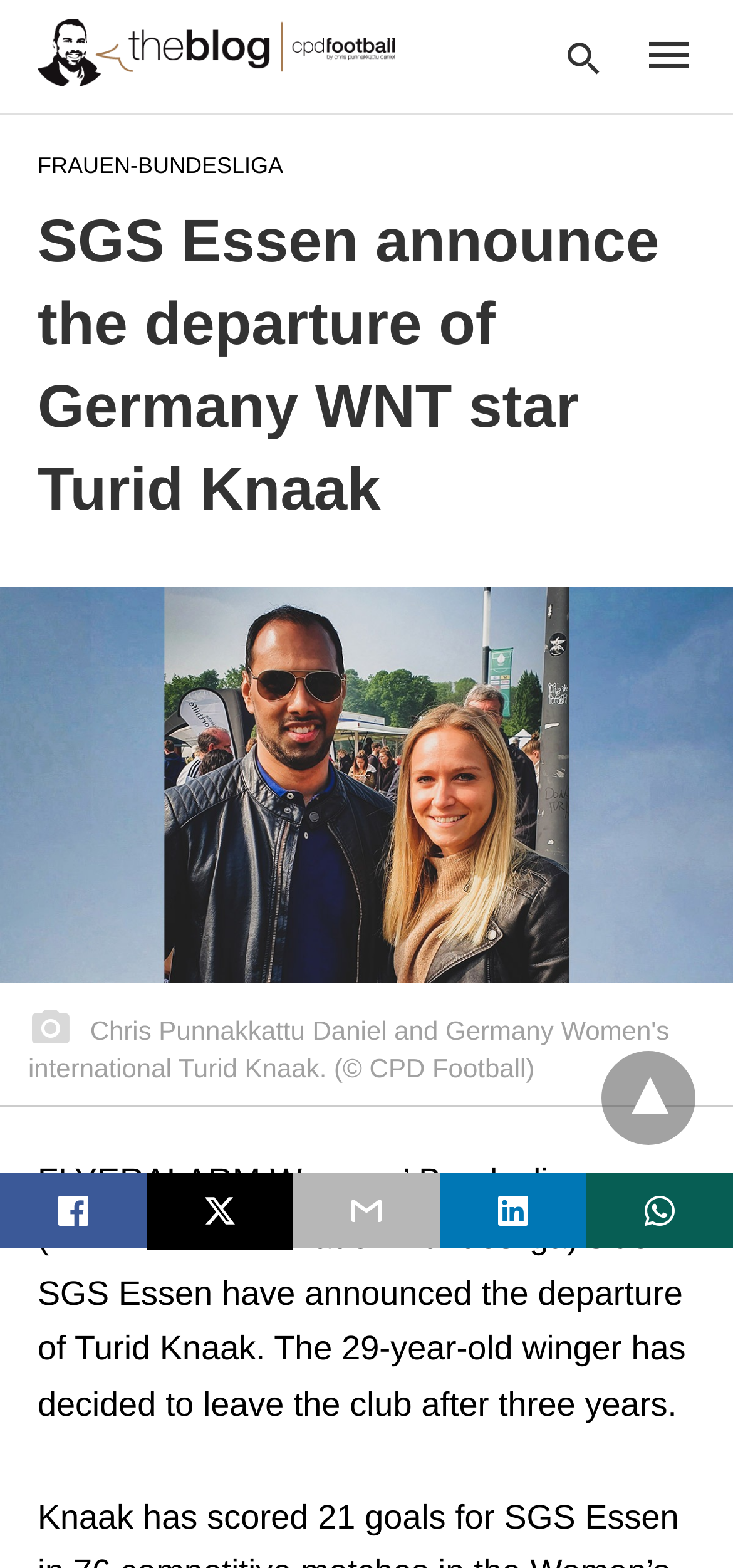Find and generate the main title of the webpage.

SGS Essen announce the departure of Germany WNT star Turid Knaak